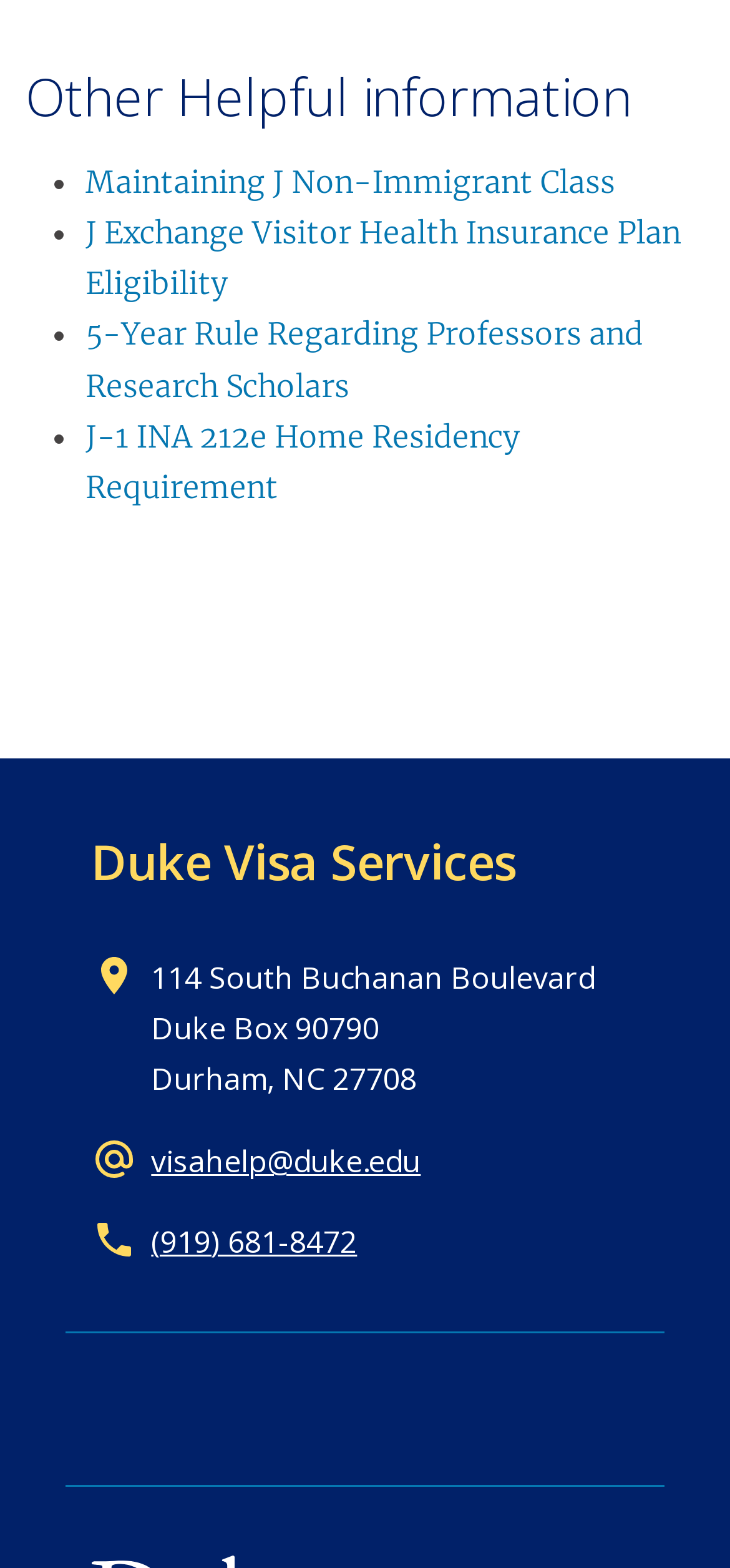Based on the element description "visahelp@duke.edu", predict the bounding box coordinates of the UI element.

[0.207, 0.727, 0.576, 0.753]